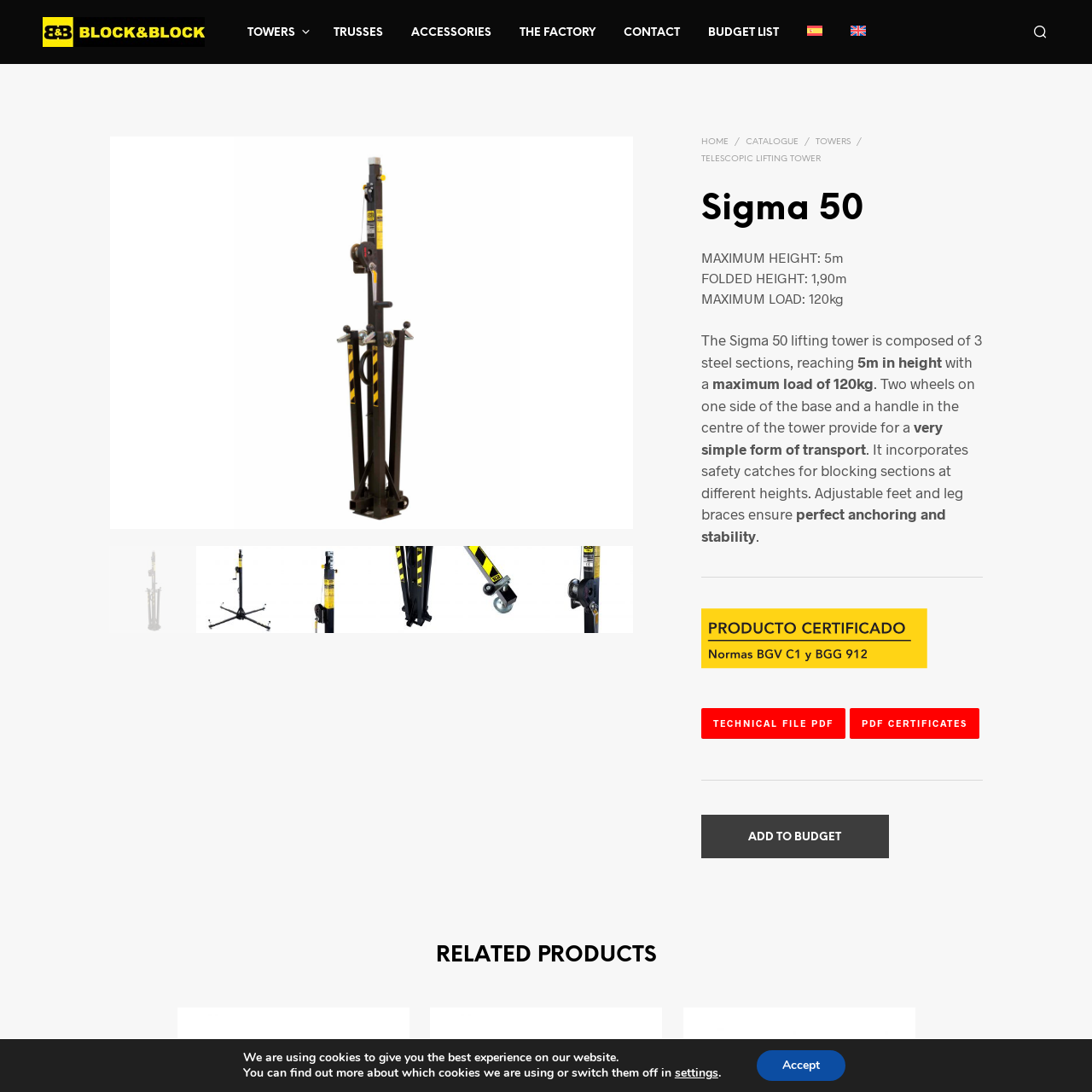Pay attention to the image inside the red rectangle, How much does the SIGMA 50 weigh when folded? Answer briefly with a single word or phrase.

Not specified